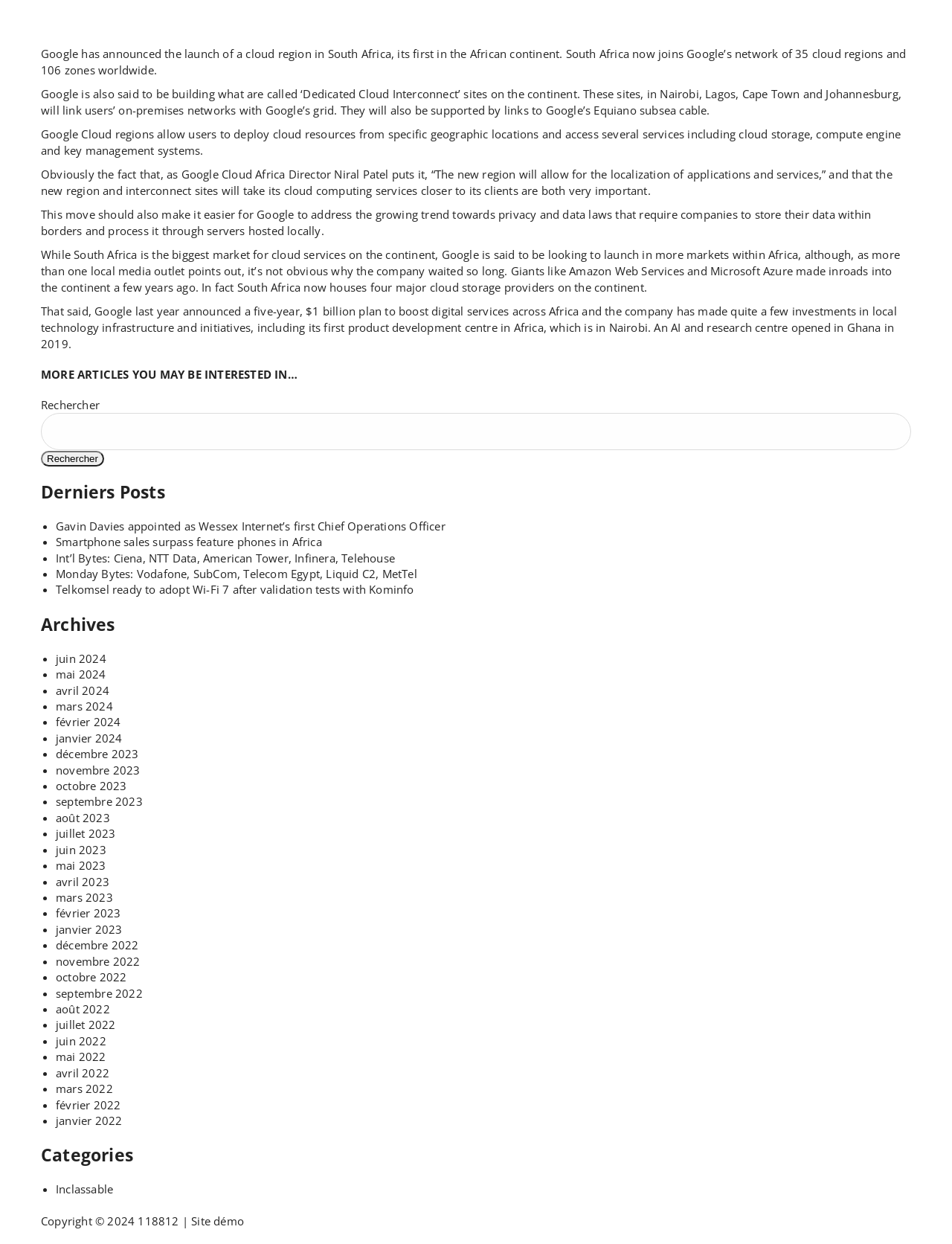Point out the bounding box coordinates of the section to click in order to follow this instruction: "View latest posts".

[0.043, 0.386, 0.957, 0.406]